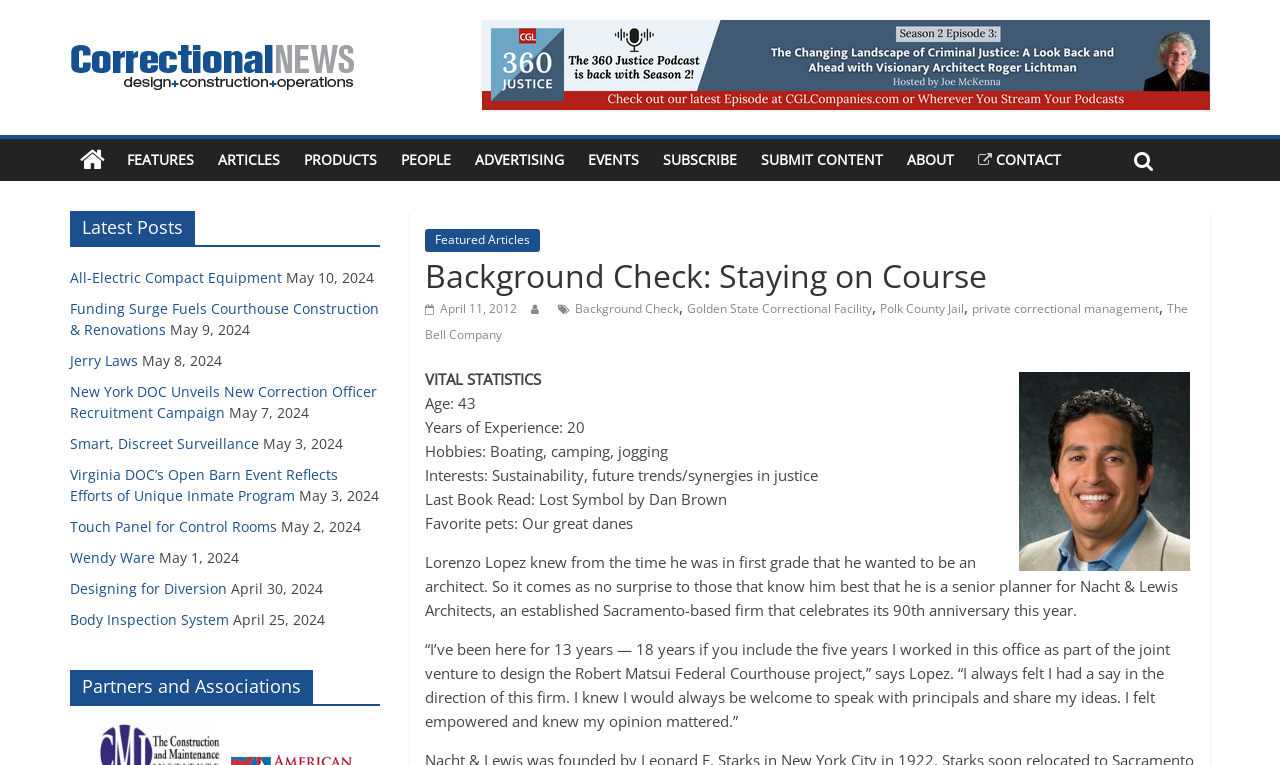Could you locate the bounding box coordinates for the section that should be clicked to accomplish this task: "Check the 'Latest Posts' section".

[0.055, 0.276, 0.297, 0.323]